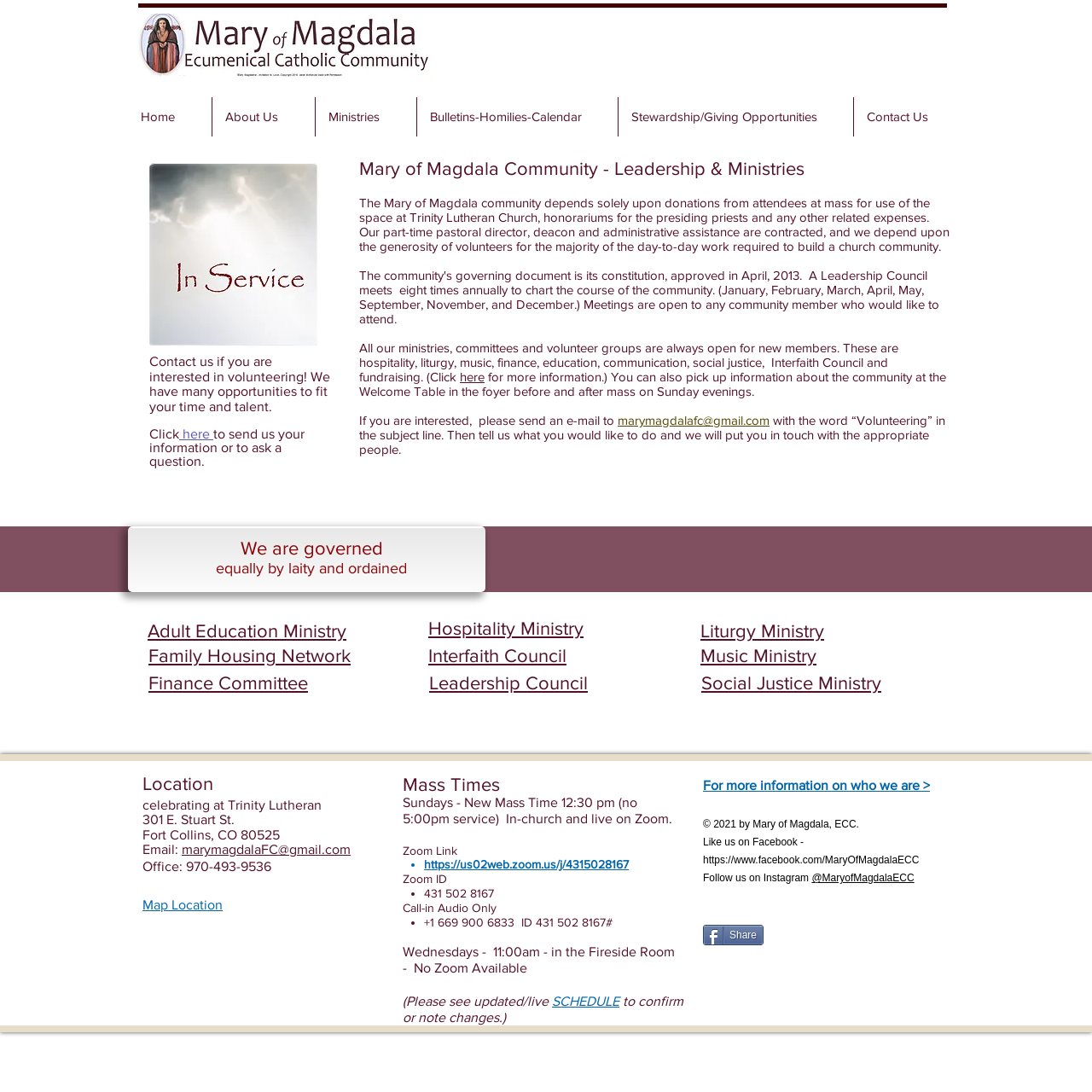Highlight the bounding box coordinates of the element you need to click to perform the following instruction: "Click the 'here' link to send us your information or to ask a question.."

[0.164, 0.391, 0.195, 0.404]